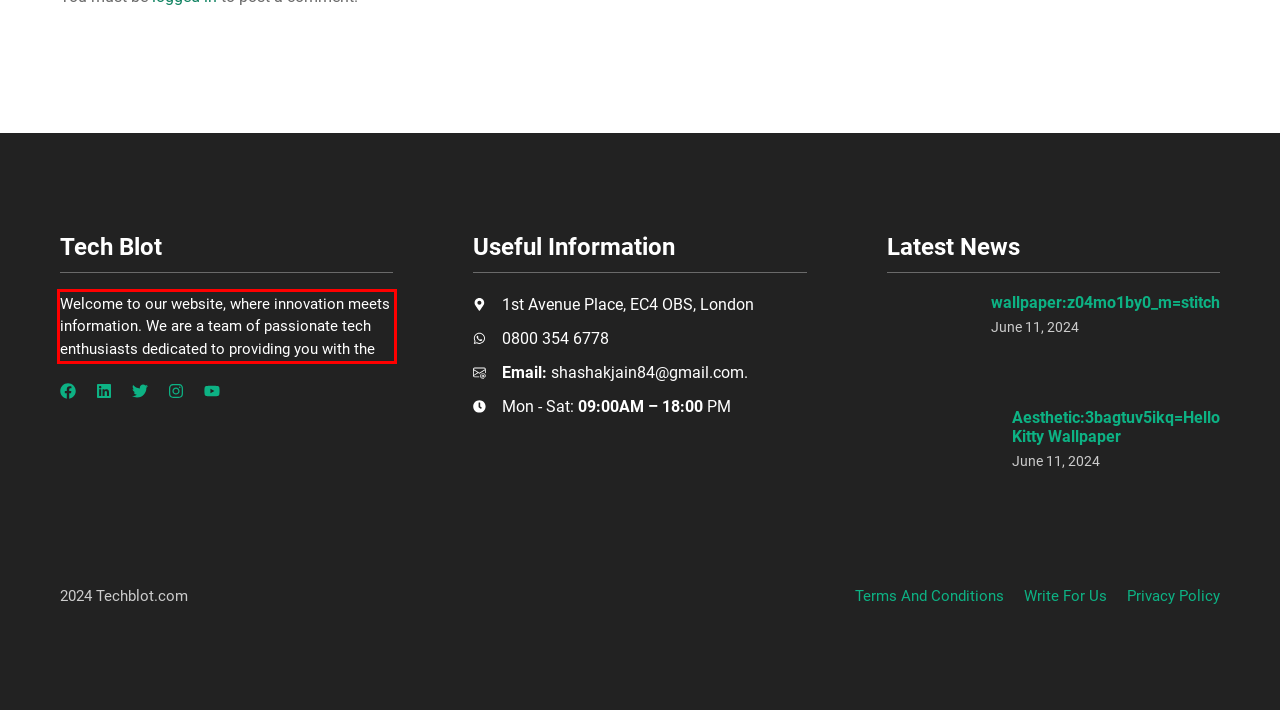The screenshot you have been given contains a UI element surrounded by a red rectangle. Use OCR to read and extract the text inside this red rectangle.

Welcome to our website, where innovation meets information. We are a team of passionate tech enthusiasts dedicated to providing you with the